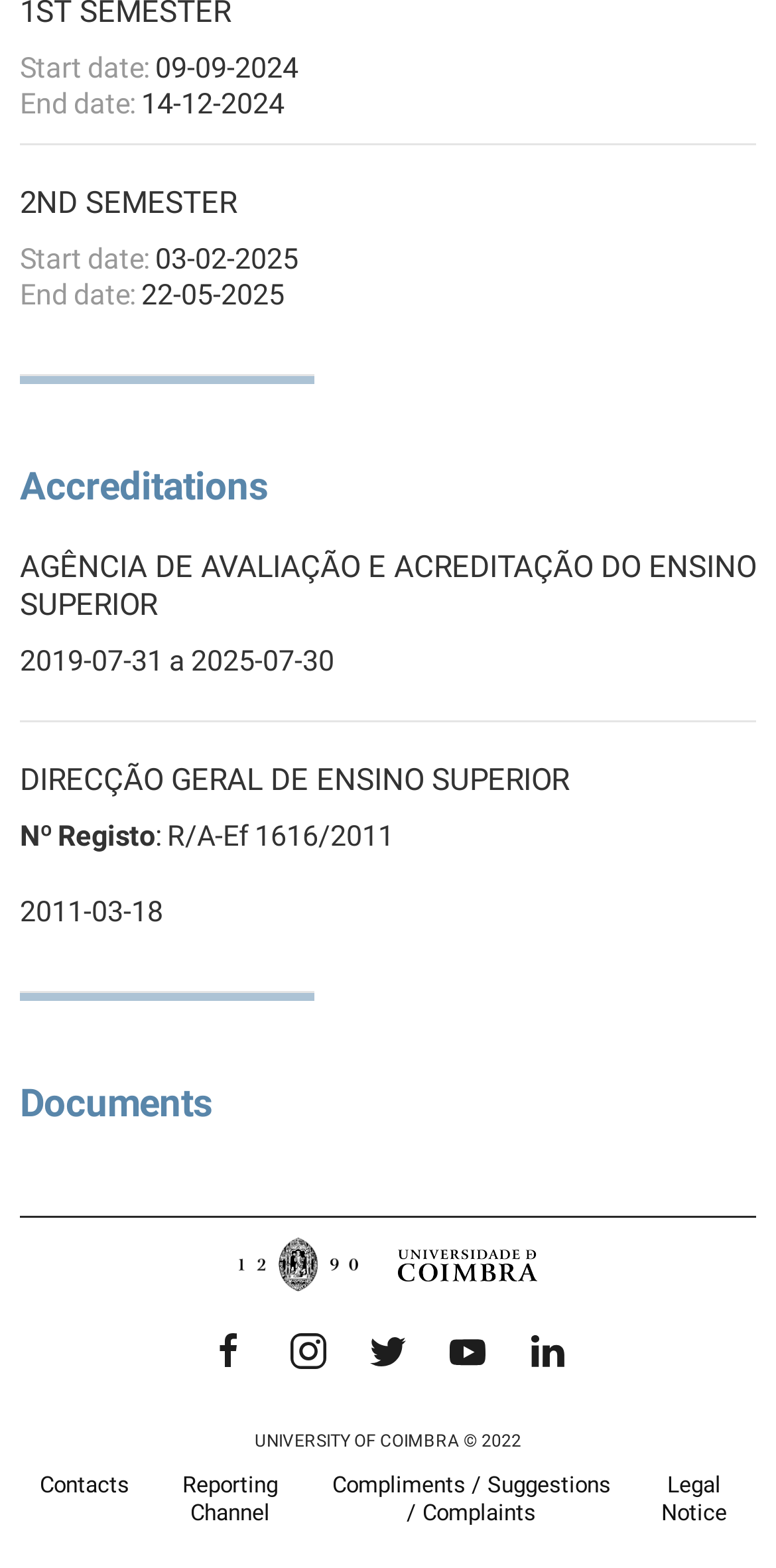What is the registration number of the university?
Look at the screenshot and respond with one word or a short phrase.

R/A-Ef 1616/2011